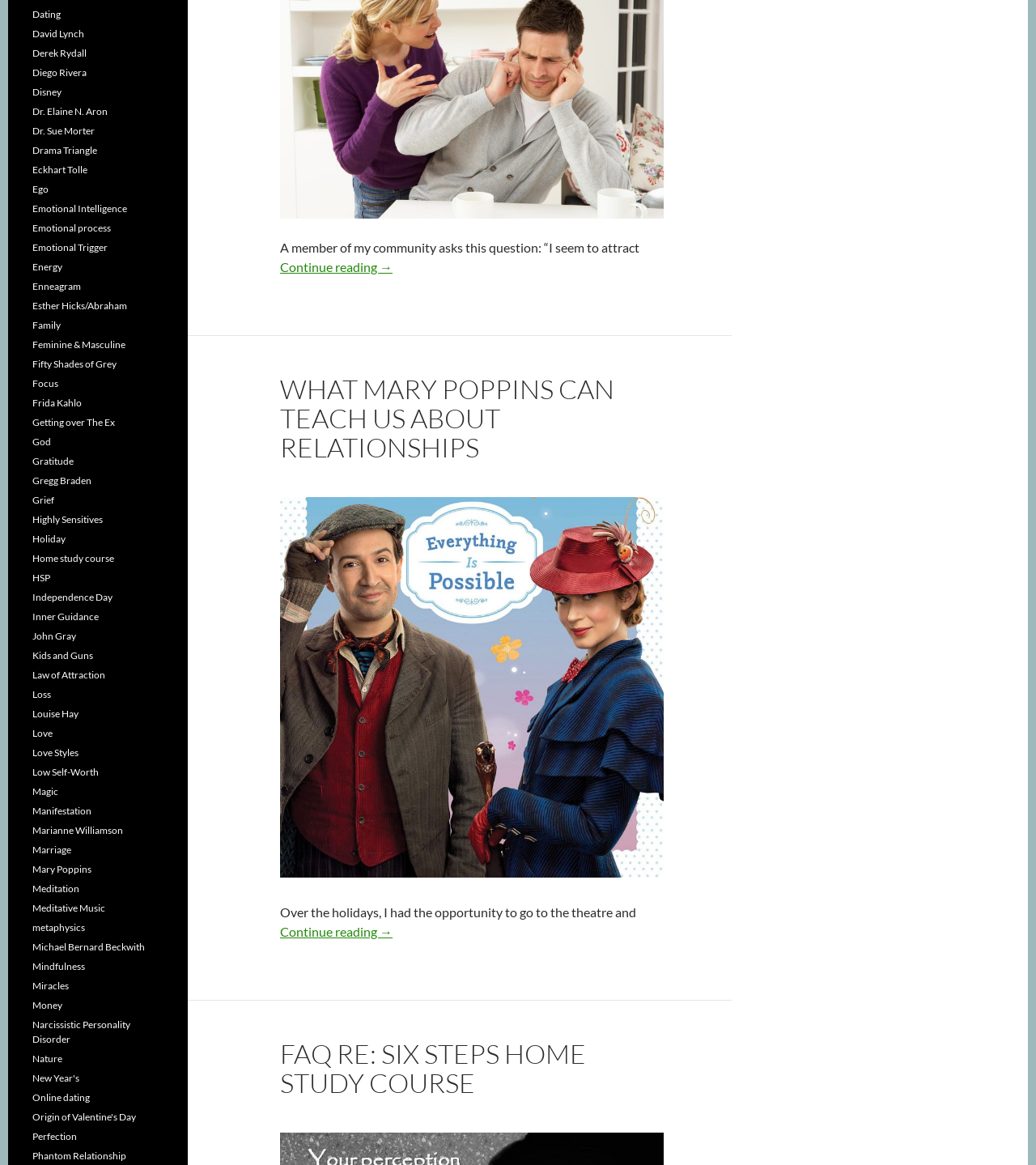Give the bounding box coordinates for this UI element: "Perfection". The coordinates should be four float numbers between 0 and 1, arranged as [left, top, right, bottom].

[0.031, 0.97, 0.074, 0.981]